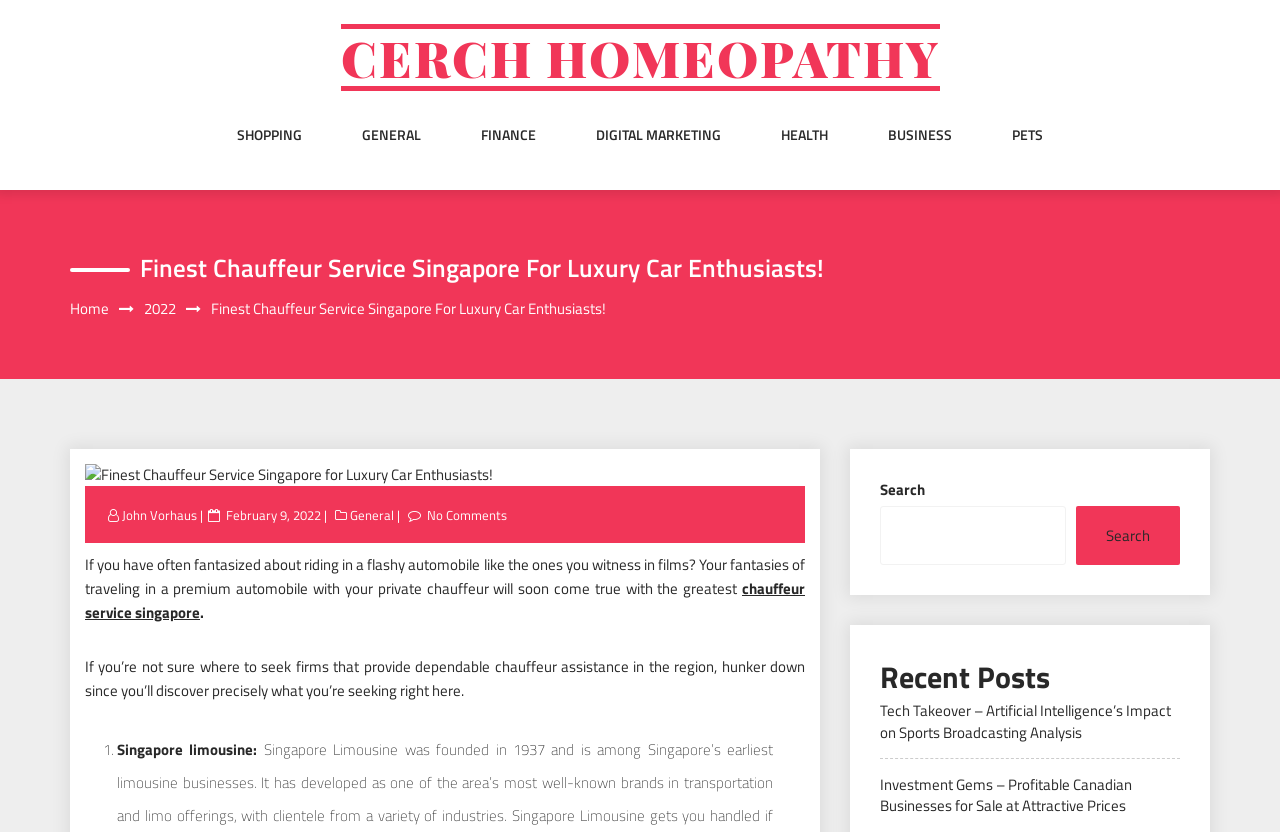Please identify the bounding box coordinates of the element on the webpage that should be clicked to follow this instruction: "Click on the 'CERCH HOMEOPATHY' link". The bounding box coordinates should be given as four float numbers between 0 and 1, formatted as [left, top, right, bottom].

[0.266, 0.029, 0.734, 0.109]